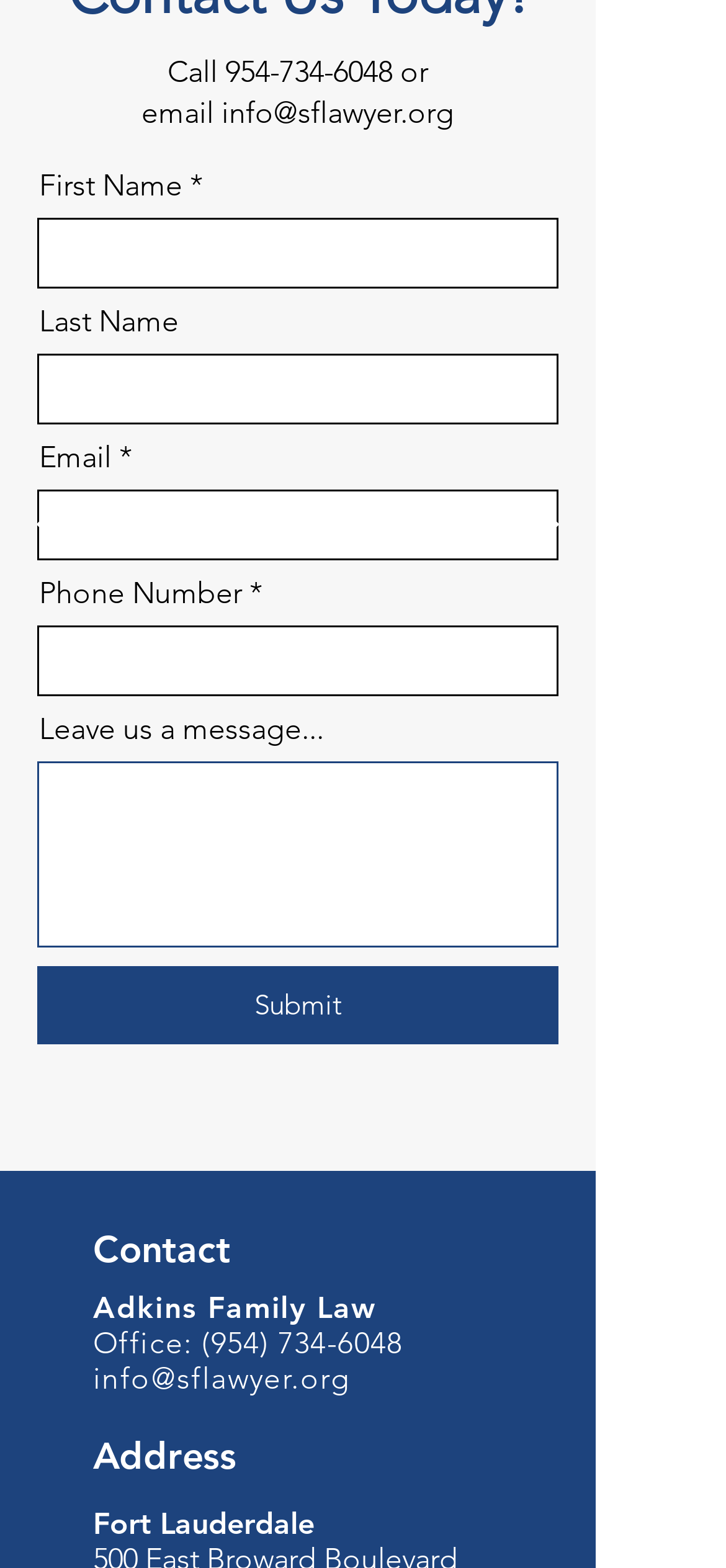Please determine the bounding box coordinates of the element's region to click for the following instruction: "Call the phone number".

[0.31, 0.034, 0.551, 0.056]